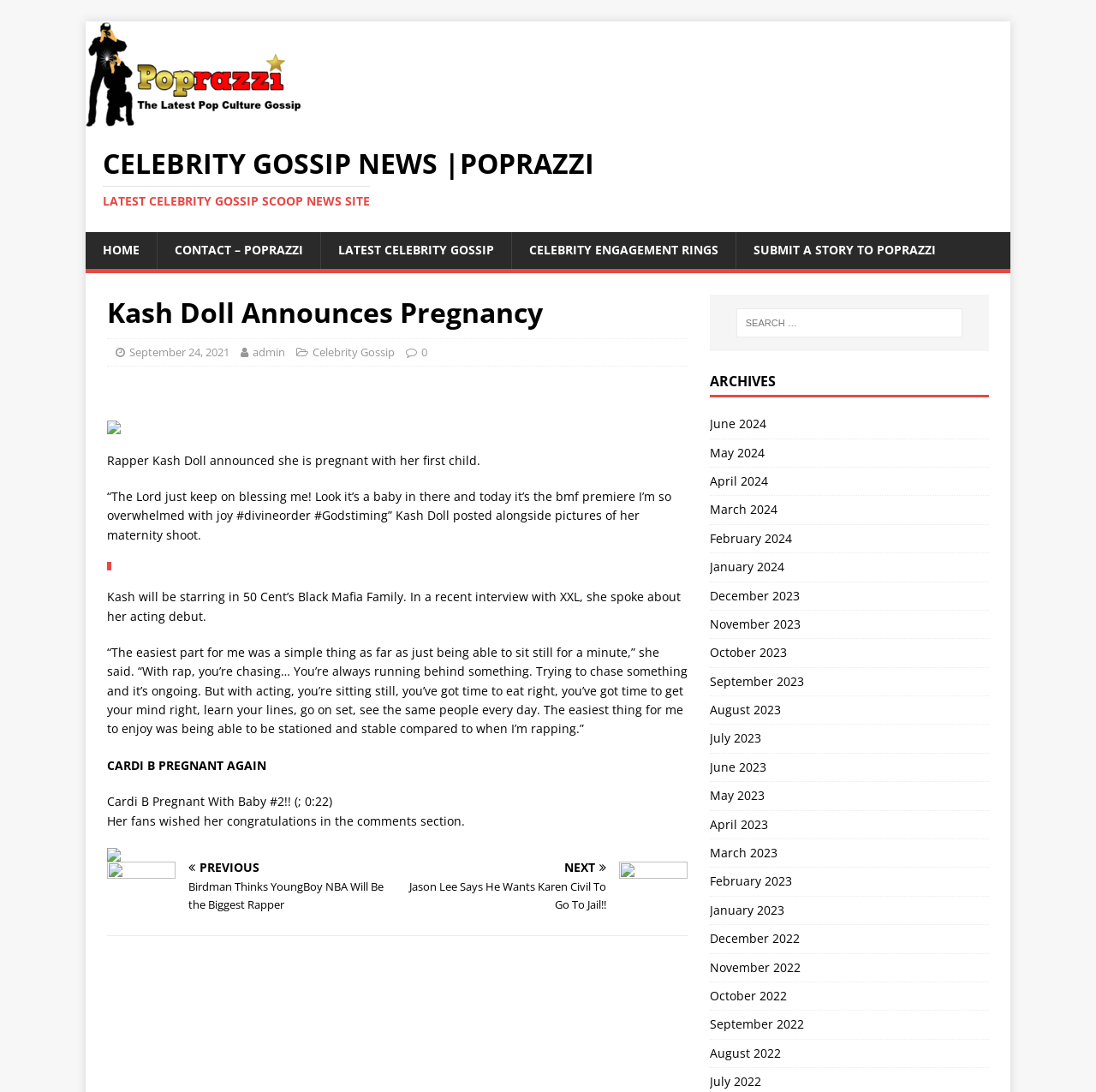Provide the bounding box coordinates of the area you need to click to execute the following instruction: "View the previous article about Birdman".

[0.098, 0.789, 0.356, 0.837]